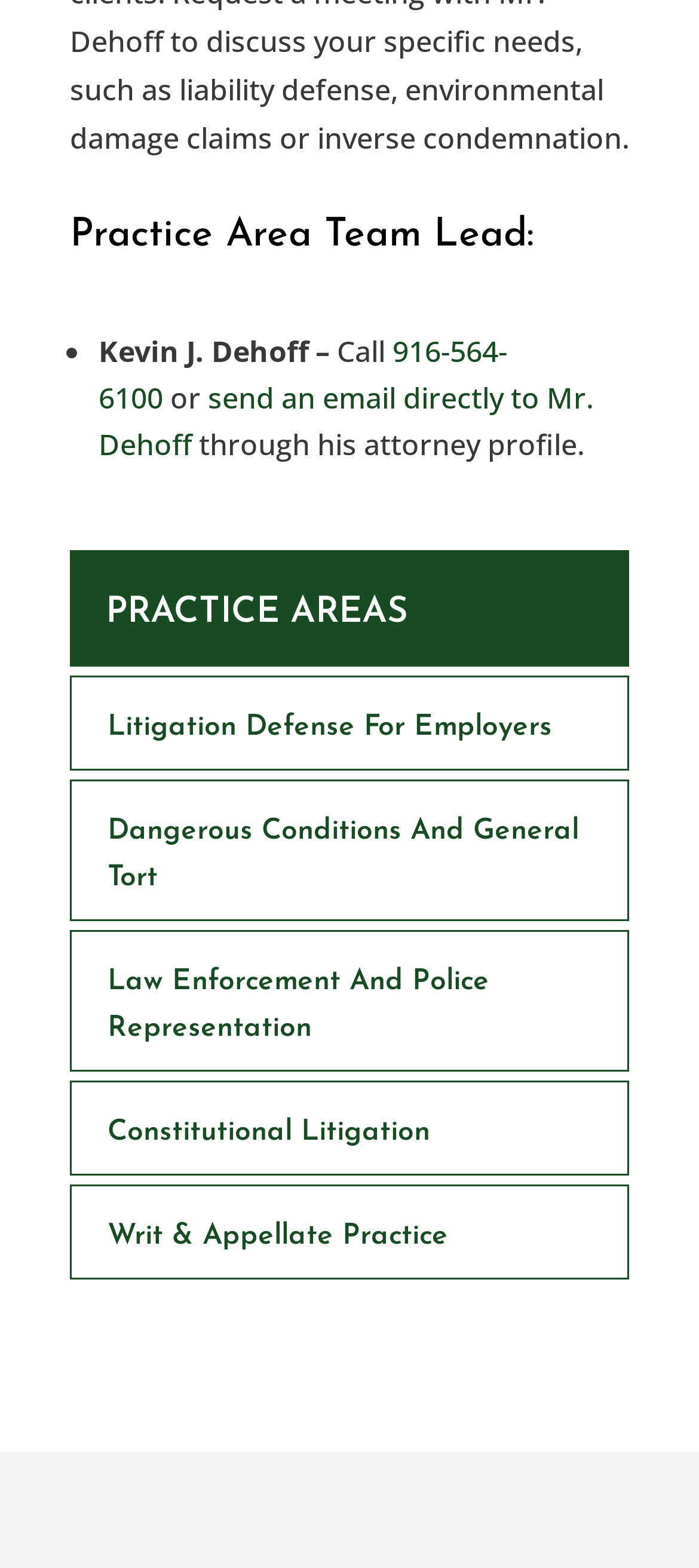Please identify the coordinates of the bounding box for the clickable region that will accomplish this instruction: "Learn more about Litigation Defense For Employers".

[0.154, 0.455, 0.79, 0.474]